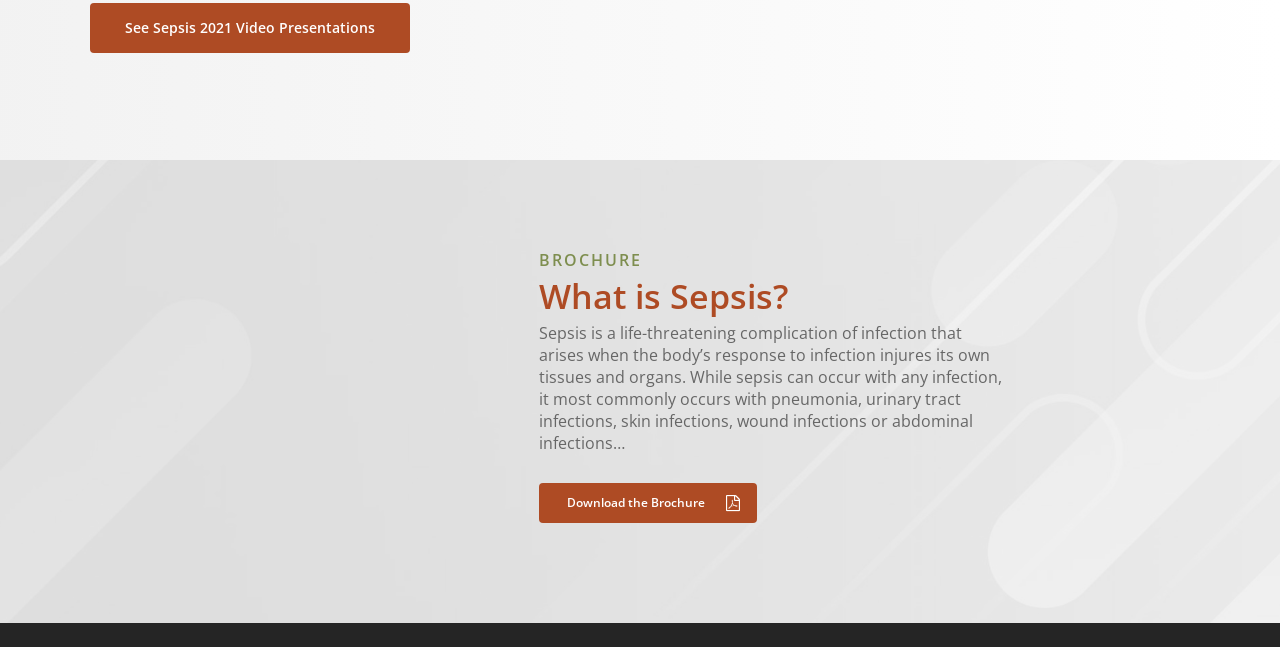Based on the image, provide a detailed and complete answer to the question: 
How can I get the brochure?

The link 'Download the Brochure' is provided on the webpage, which suggests that clicking on this link will allow downloading of the brochure.